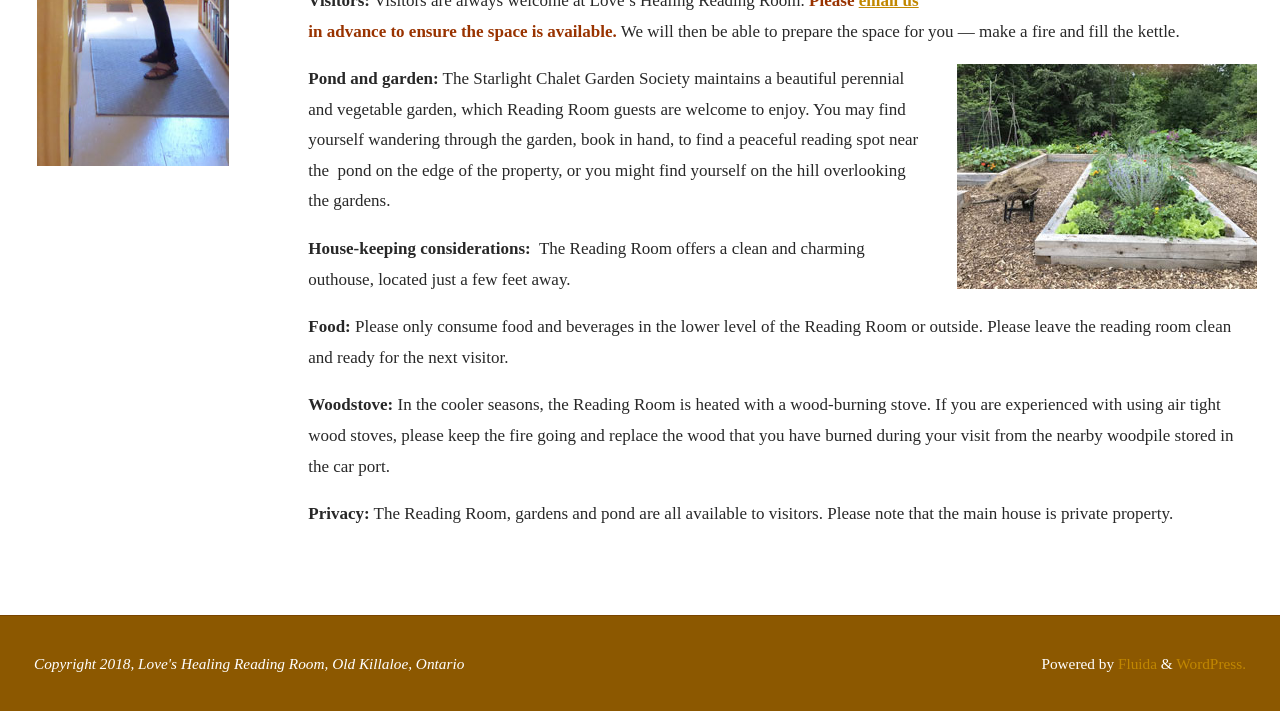Using the element description: "Back to Top", determine the bounding box coordinates. The coordinates should be in the format [left, top, right, bottom], with values between 0 and 1.

[0.919, 0.699, 0.968, 0.759]